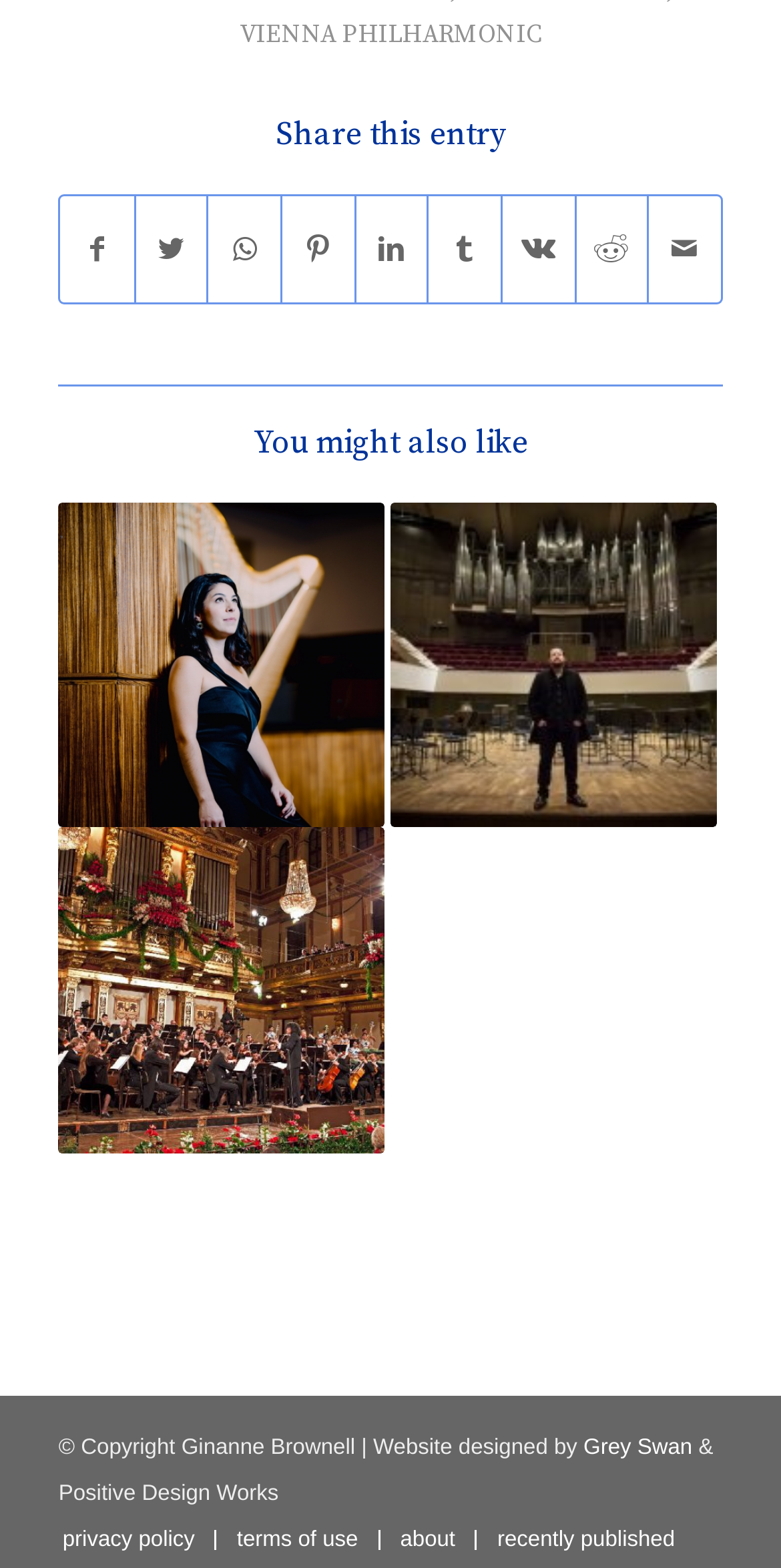How many social media platforms can you share this entry on?
Ensure your answer is thorough and detailed.

I counted the number of social media links provided under the 'Share this entry' heading, which are Facebook, Twitter, WhatsApp, Pinterest, LinkedIn, Tumblr, Vk, Reddit, and Mail.